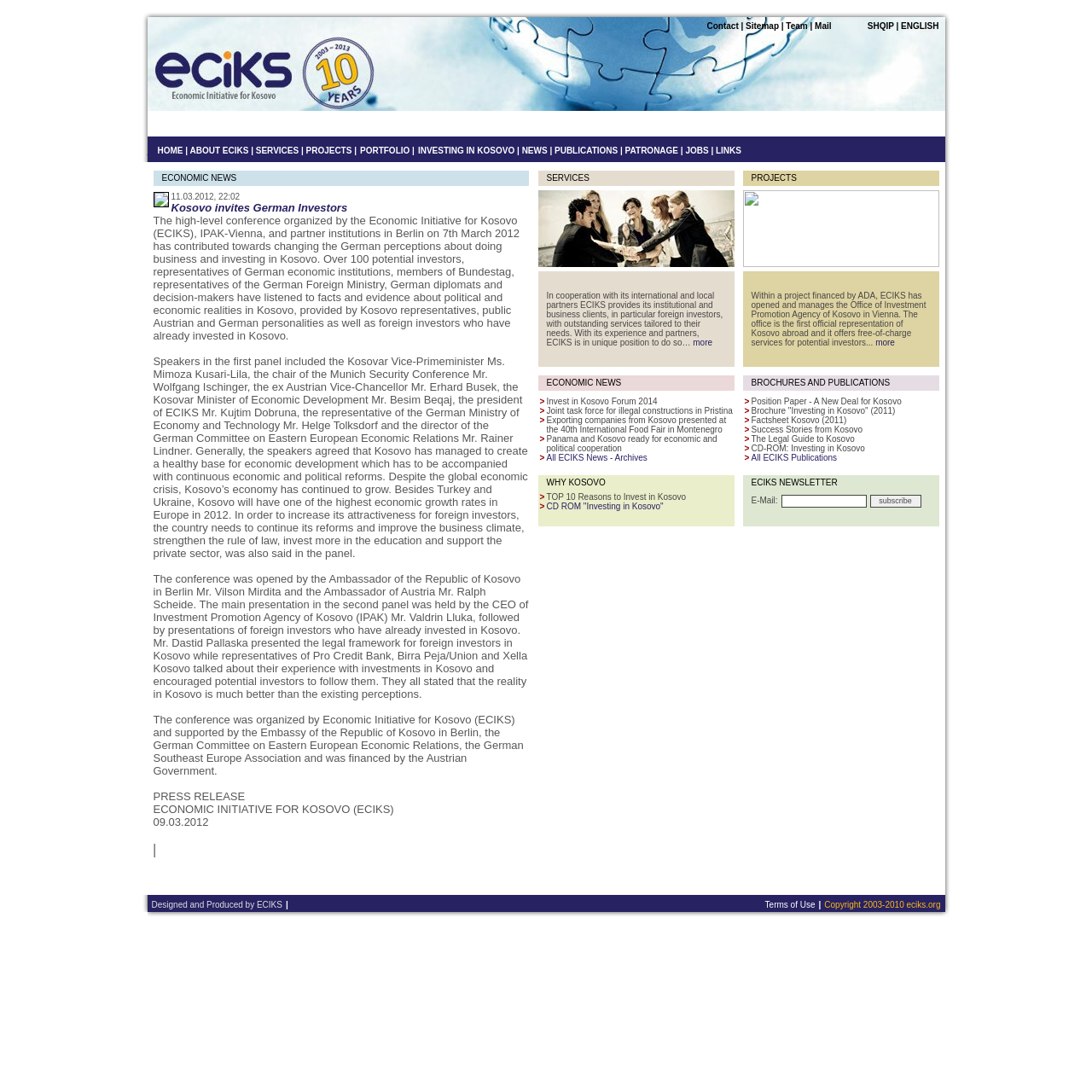Can you identify the bounding box coordinates of the clickable region needed to carry out this instruction: 'Read the 'ECONOMIC NEWS' article'? The coordinates should be four float numbers within the range of 0 to 1, stated as [left, top, right, bottom].

[0.14, 0.156, 0.484, 0.812]